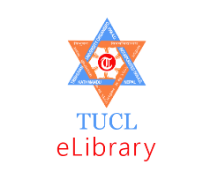What is the purpose of the TUCL eLibrary?
Provide a detailed and well-explained answer to the question.

The TUCL eLibrary is an online digital resource platform that represents the library's commitment to providing easy and open access to a variety of digital resources, emphasizing its role as a key educational and research hub in Nepal.